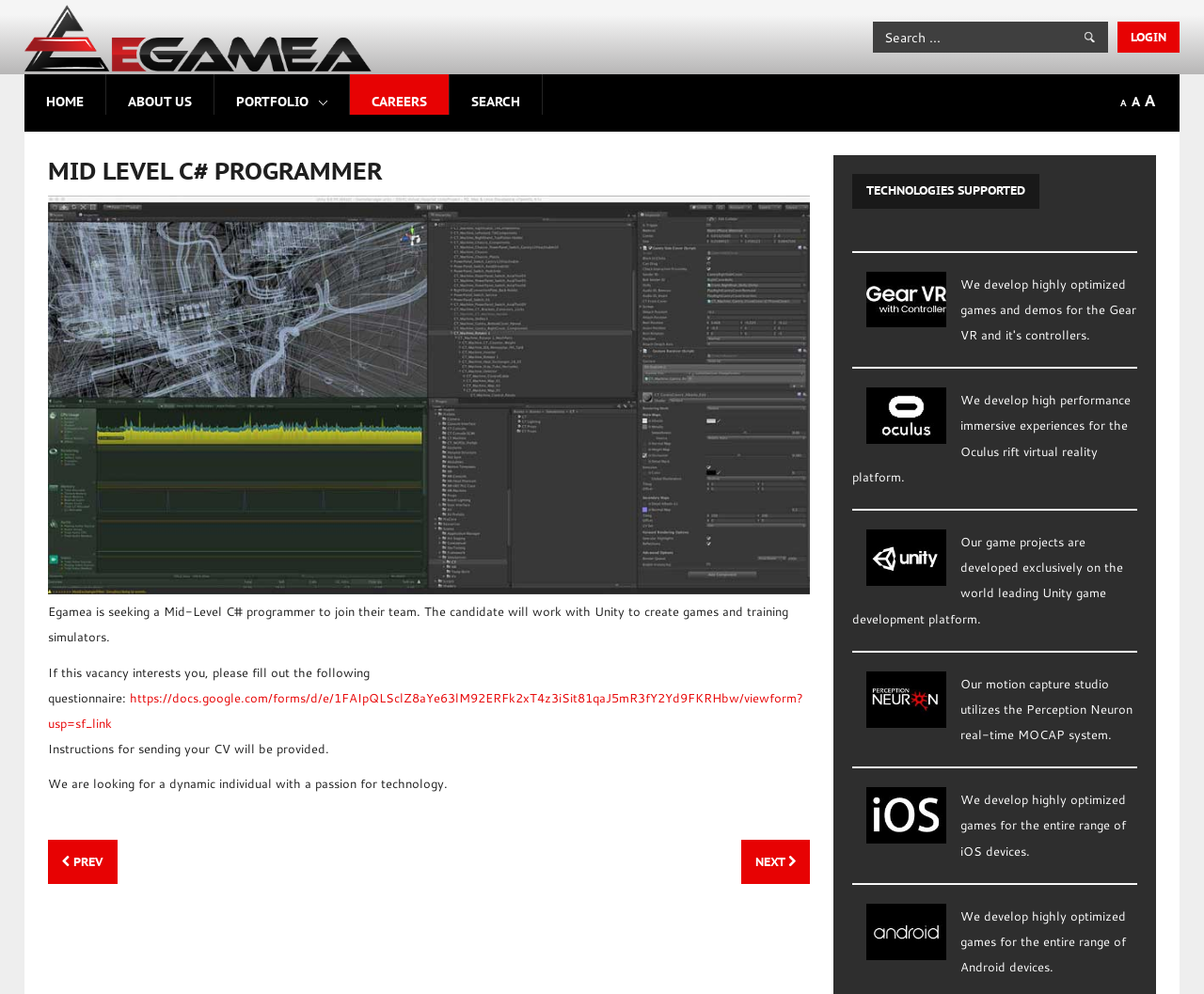Locate the coordinates of the bounding box for the clickable region that fulfills this instruction: "Go to the HOME page".

[0.038, 0.09, 0.069, 0.116]